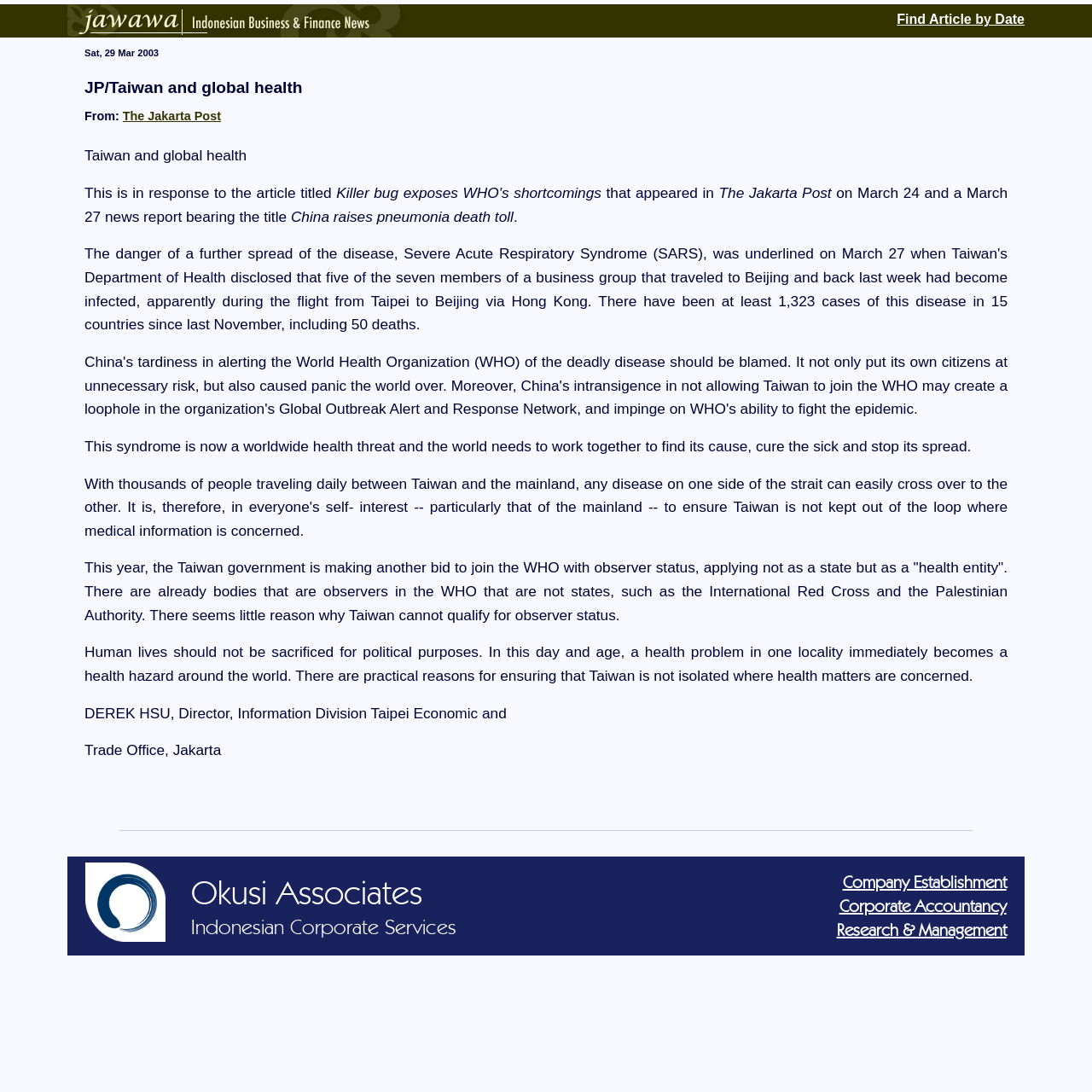Give a short answer using one word or phrase for the question:
How many links are there in the bottom section of the webpage?

4